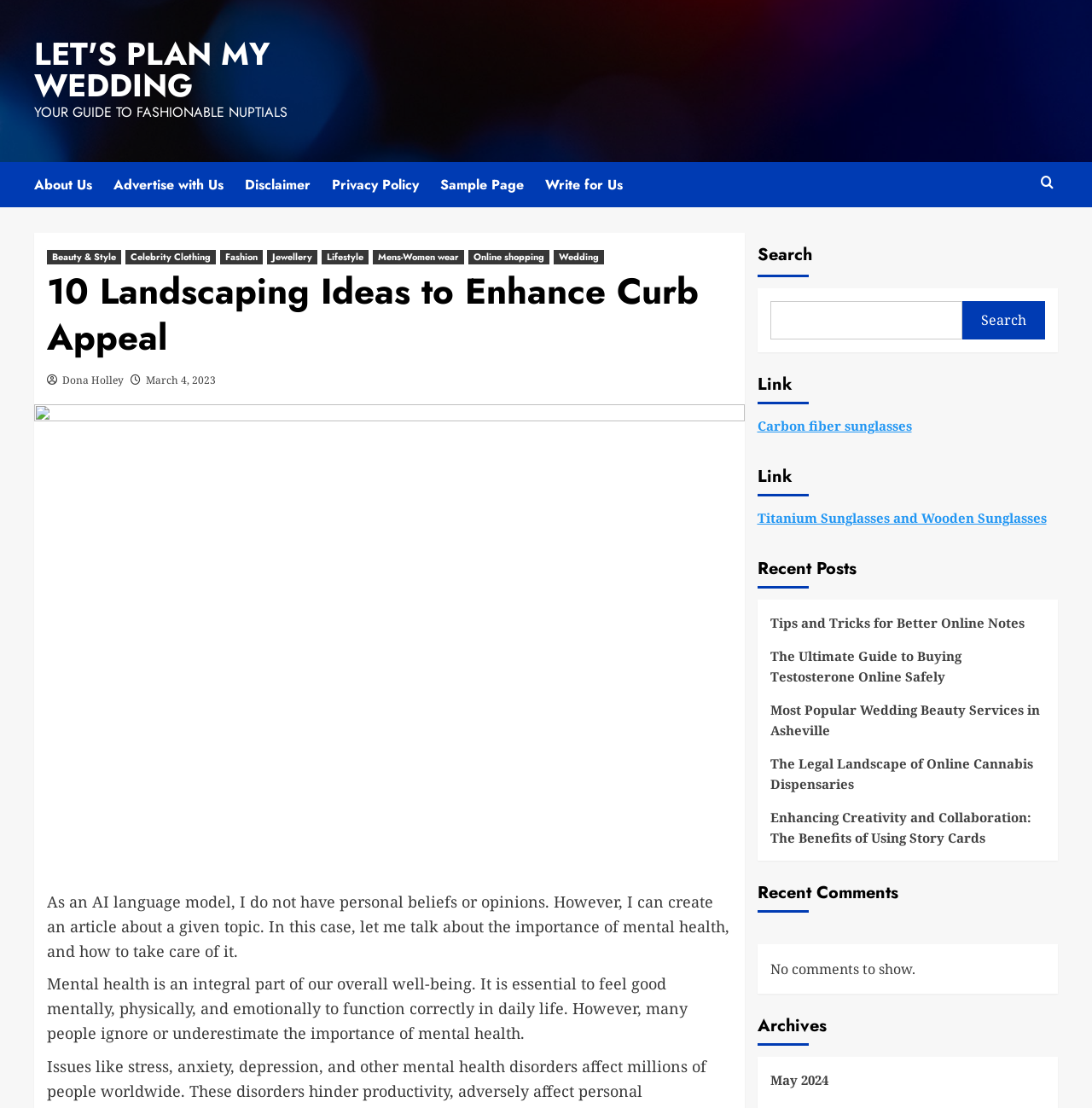Determine the title of the webpage and give its text content.

10 Landscaping Ideas to Enhance Curb Appeal